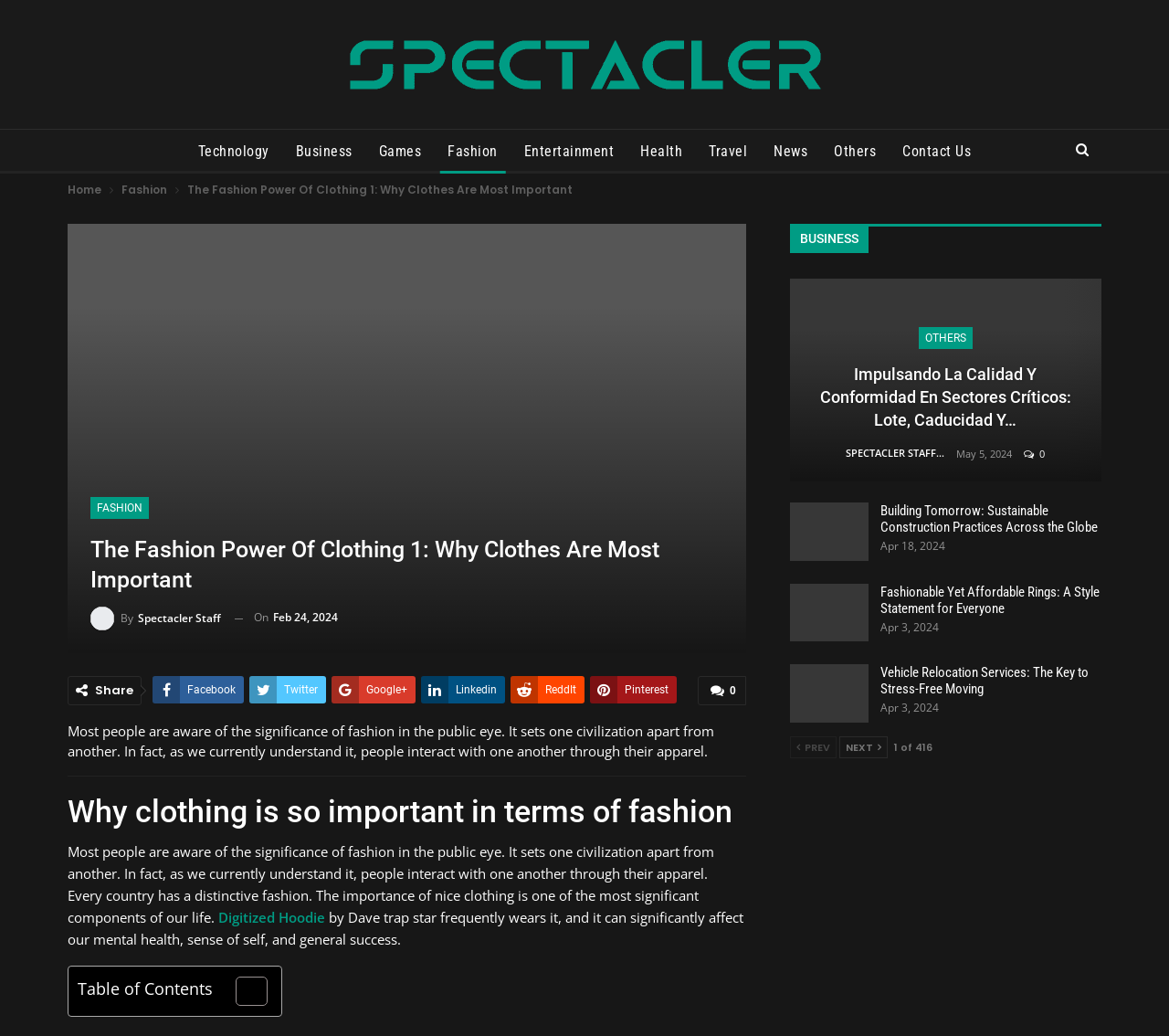Your task is to extract the text of the main heading from the webpage.

The Fashion Power Of Clothing 1: Why Clothes Are Most Important